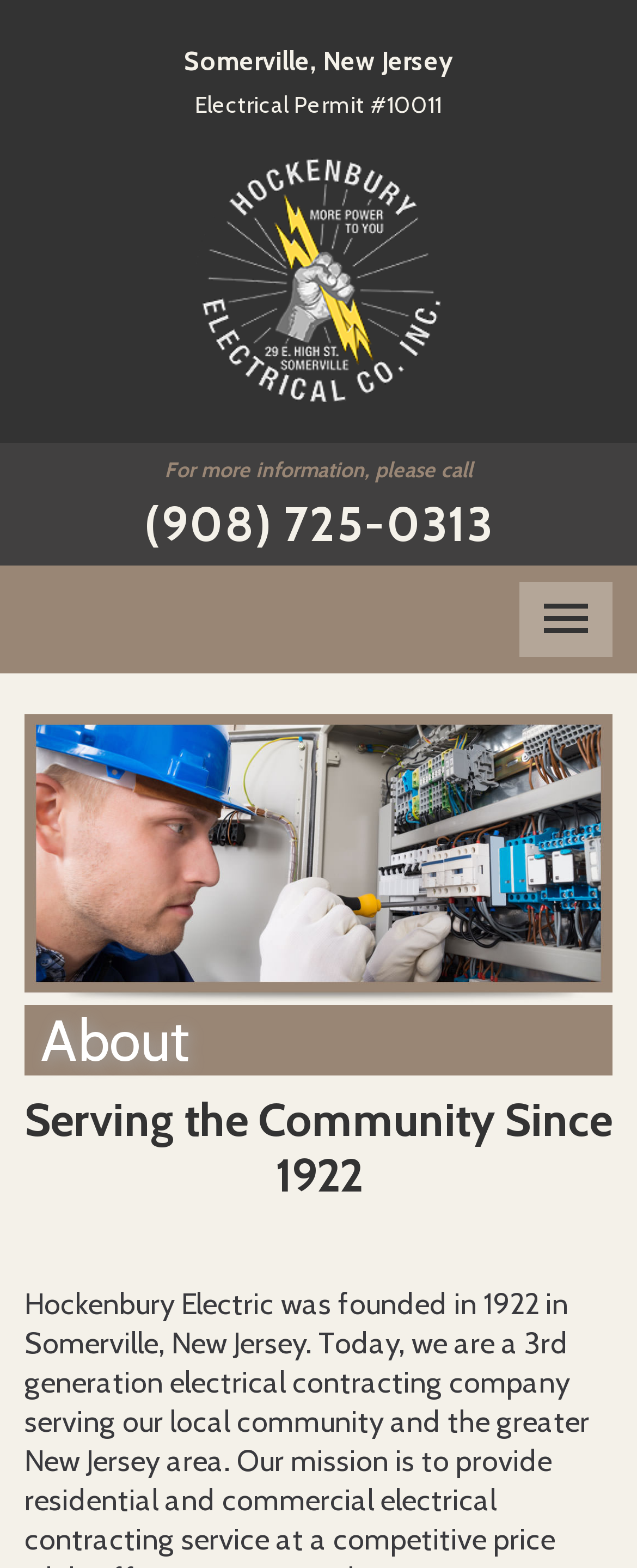Refer to the image and provide an in-depth answer to the question:
What is the electrical permit number of Hockenbury Electrical Company?

I found the electrical permit number of Hockenbury Electrical Company by looking at the static text element 'Electrical Permit #10011', which indicates the company's permit number.